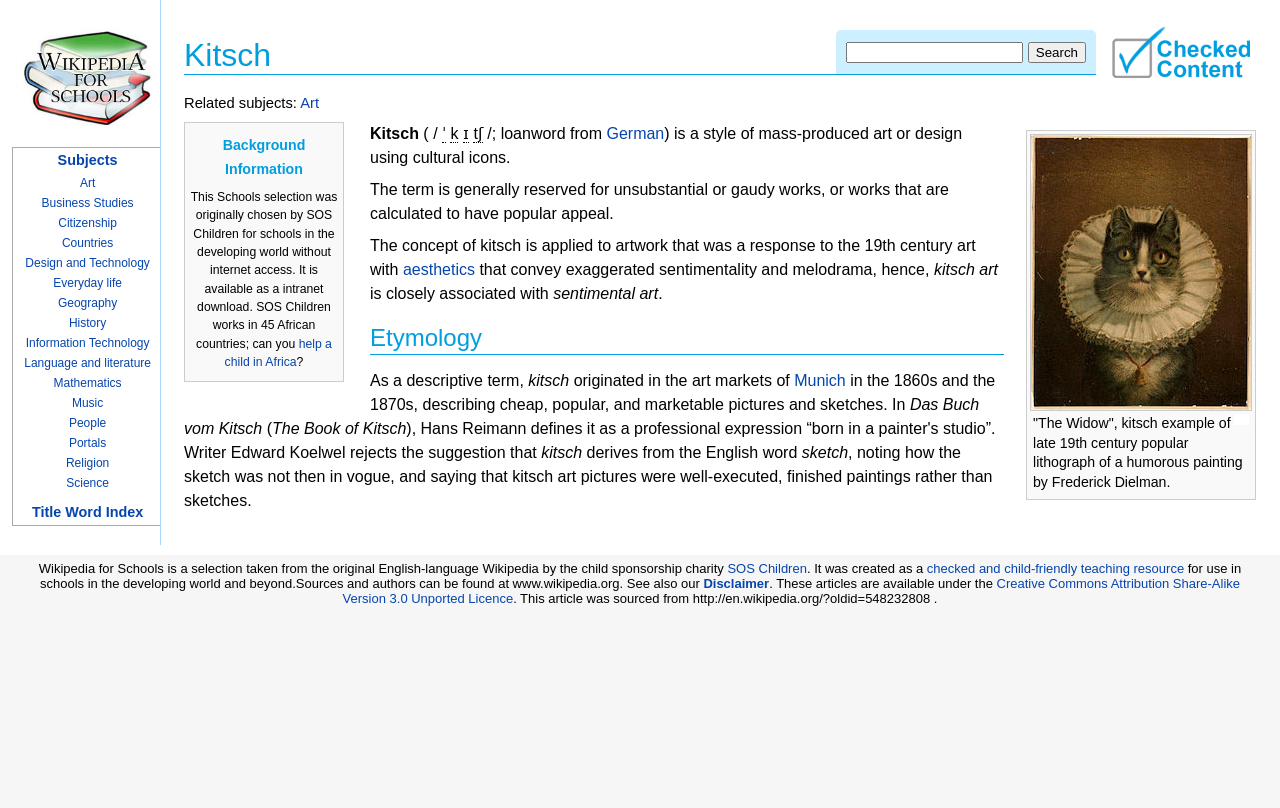Find the bounding box of the web element that fits this description: "checked and child-friendly teaching resource".

[0.724, 0.695, 0.925, 0.713]